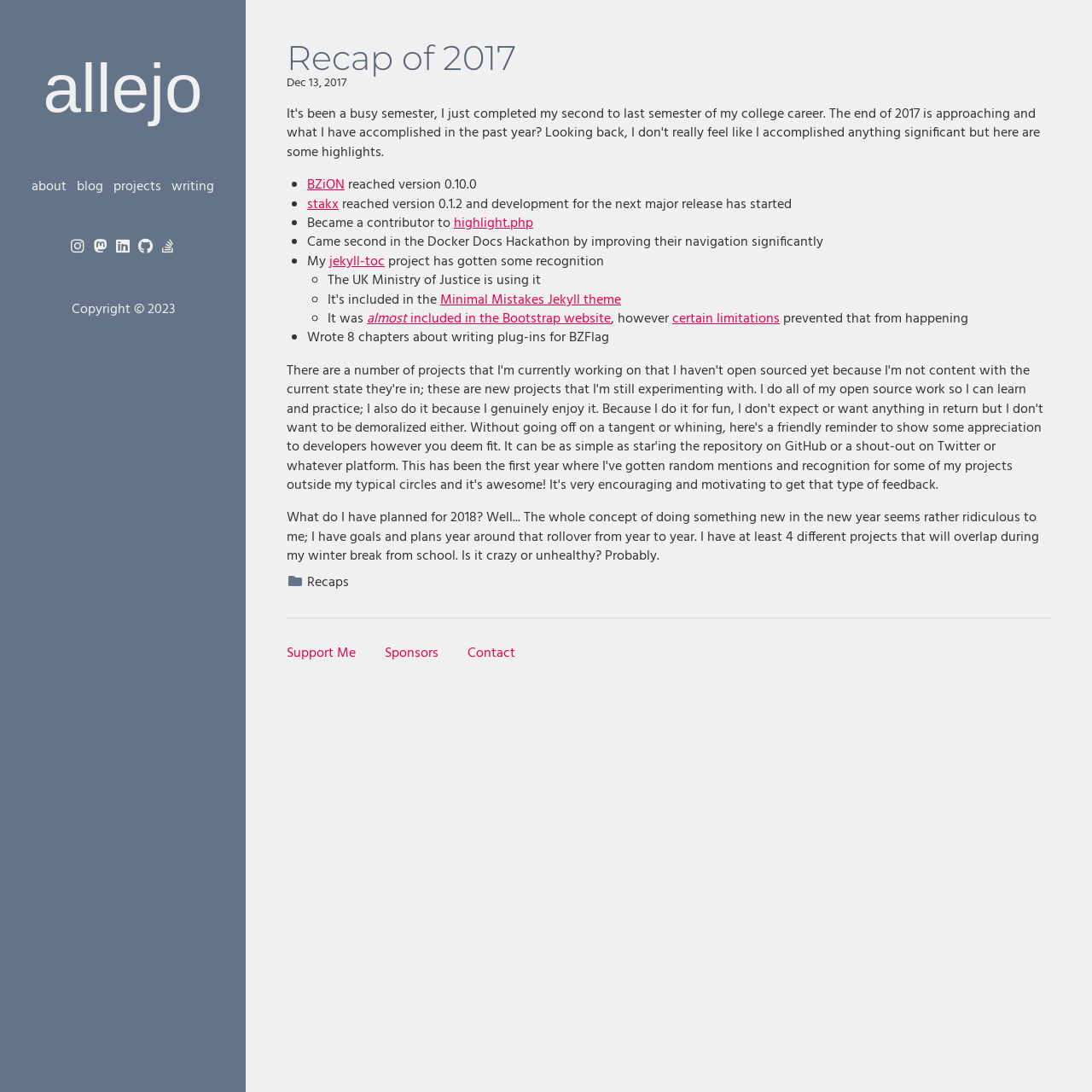For the given element description Writing, determine the bounding box coordinates of the UI element. The coordinates should follow the format (top-left x, top-left y, bottom-right x, bottom-right y) and be within the range of 0 to 1.

[0.157, 0.161, 0.196, 0.181]